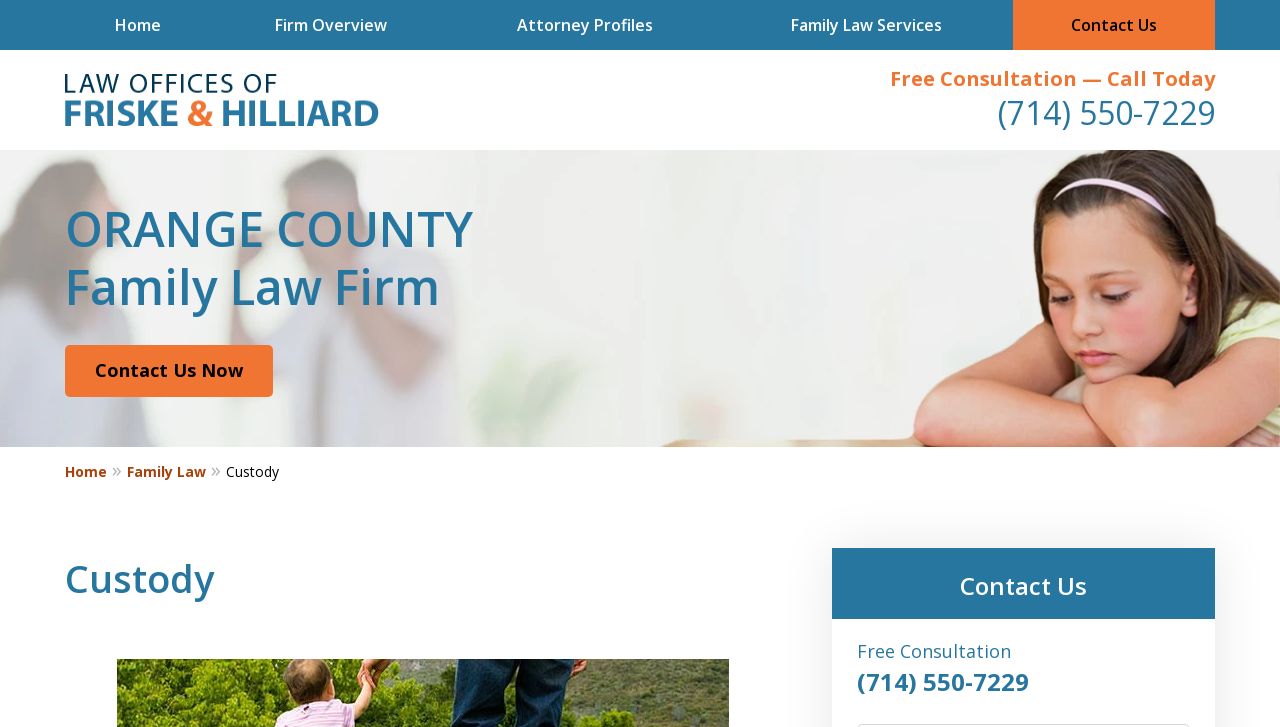What is the main topic of the webpage?
Make sure to answer the question with a detailed and comprehensive explanation.

I determined the main topic by looking at the headings on the webpage, and 'Custody' is the most prominent one, with a large font size and a clear description.